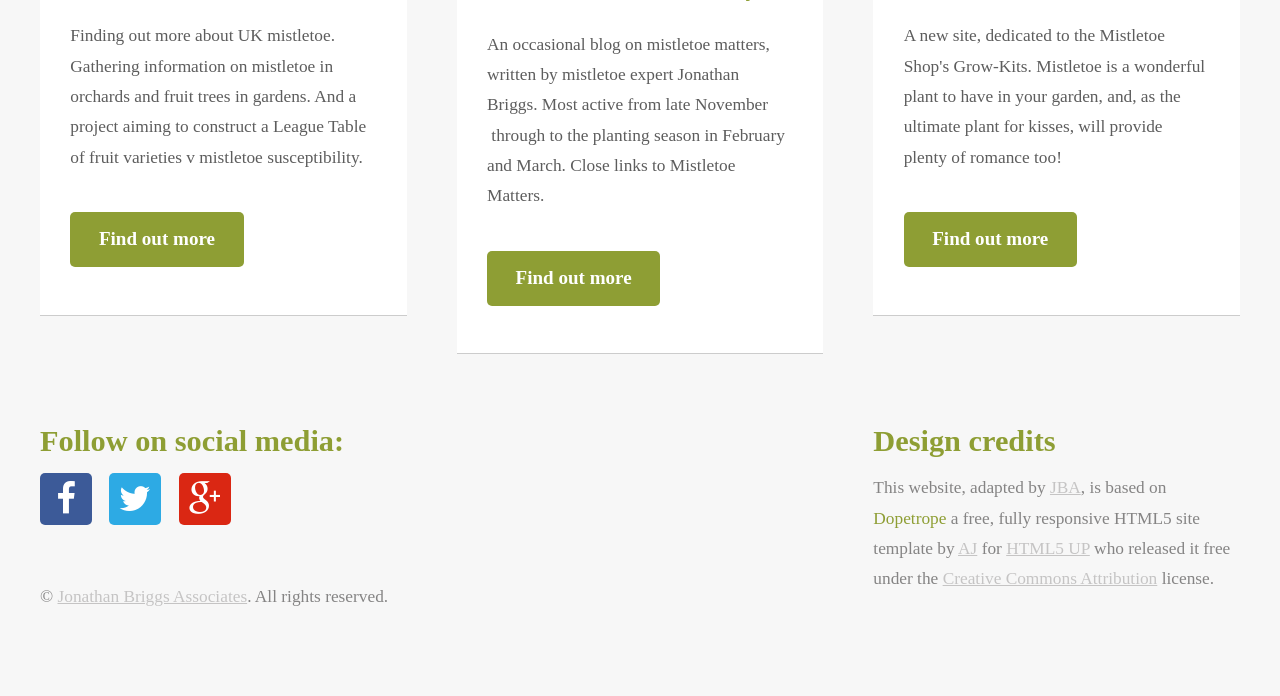Please identify the bounding box coordinates of the region to click in order to complete the given instruction: "Find out more about UK mistletoe". The coordinates should be four float numbers between 0 and 1, i.e., [left, top, right, bottom].

[0.055, 0.304, 0.19, 0.384]